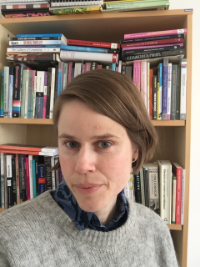Summarize the image with a detailed description that highlights all prominent details.

The image features Emilie Moberg, a senior lecturer in the Department of Child and Youth Studies at Stockholm University, who is currently a guest researcher at the Centre for Gender Research at Uppsala University. She is depicted in a close-up portrait, wearing a cozy grey sweater over a blue shirt. The background consists of a bookshelf filled with various academic books, indicating her scholarly environment. This setting reflects her academic focus and contributes to the narrative of her professional identity as a researcher and educator in her field.